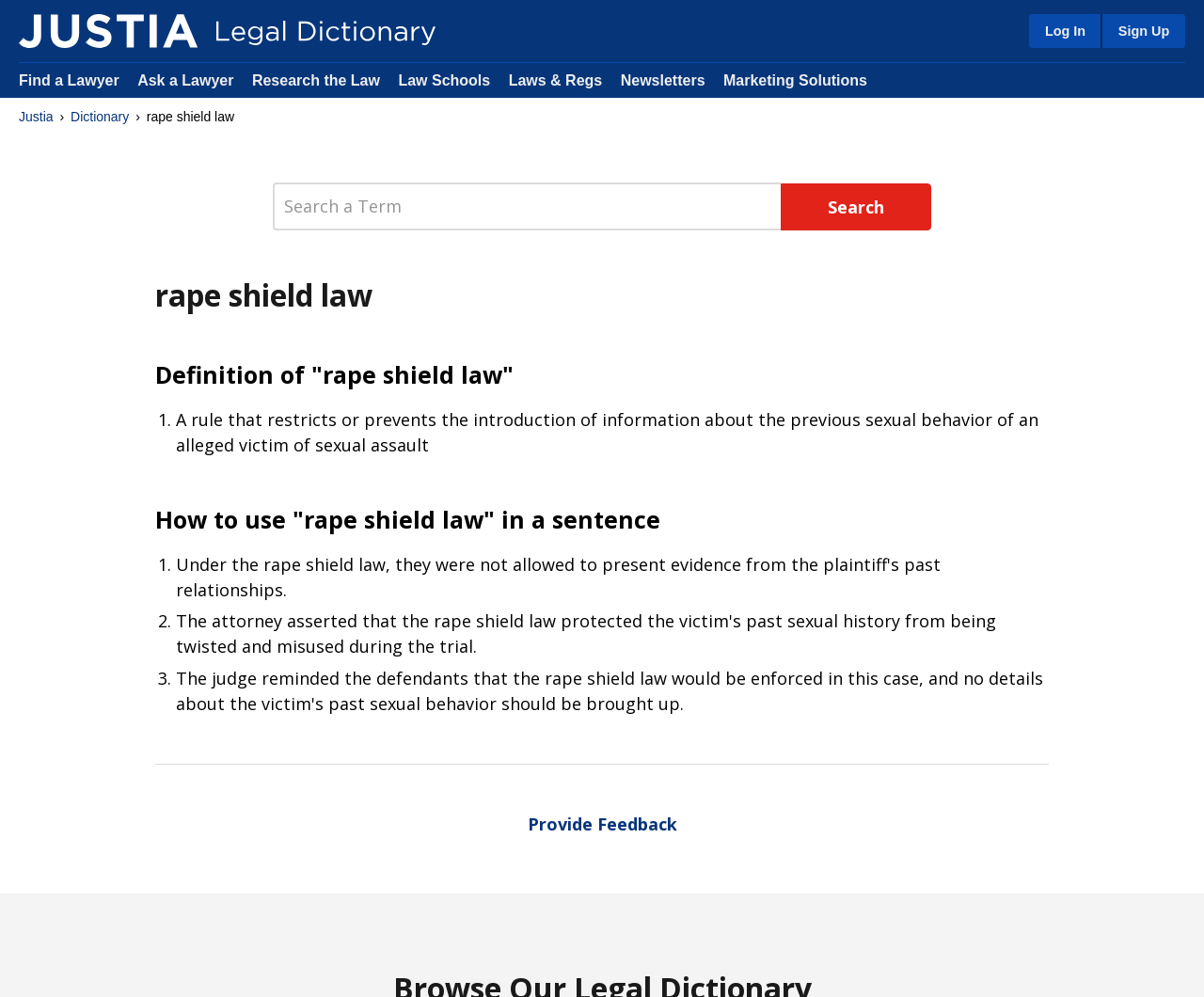Generate the text content of the main heading of the webpage.

rape shield law